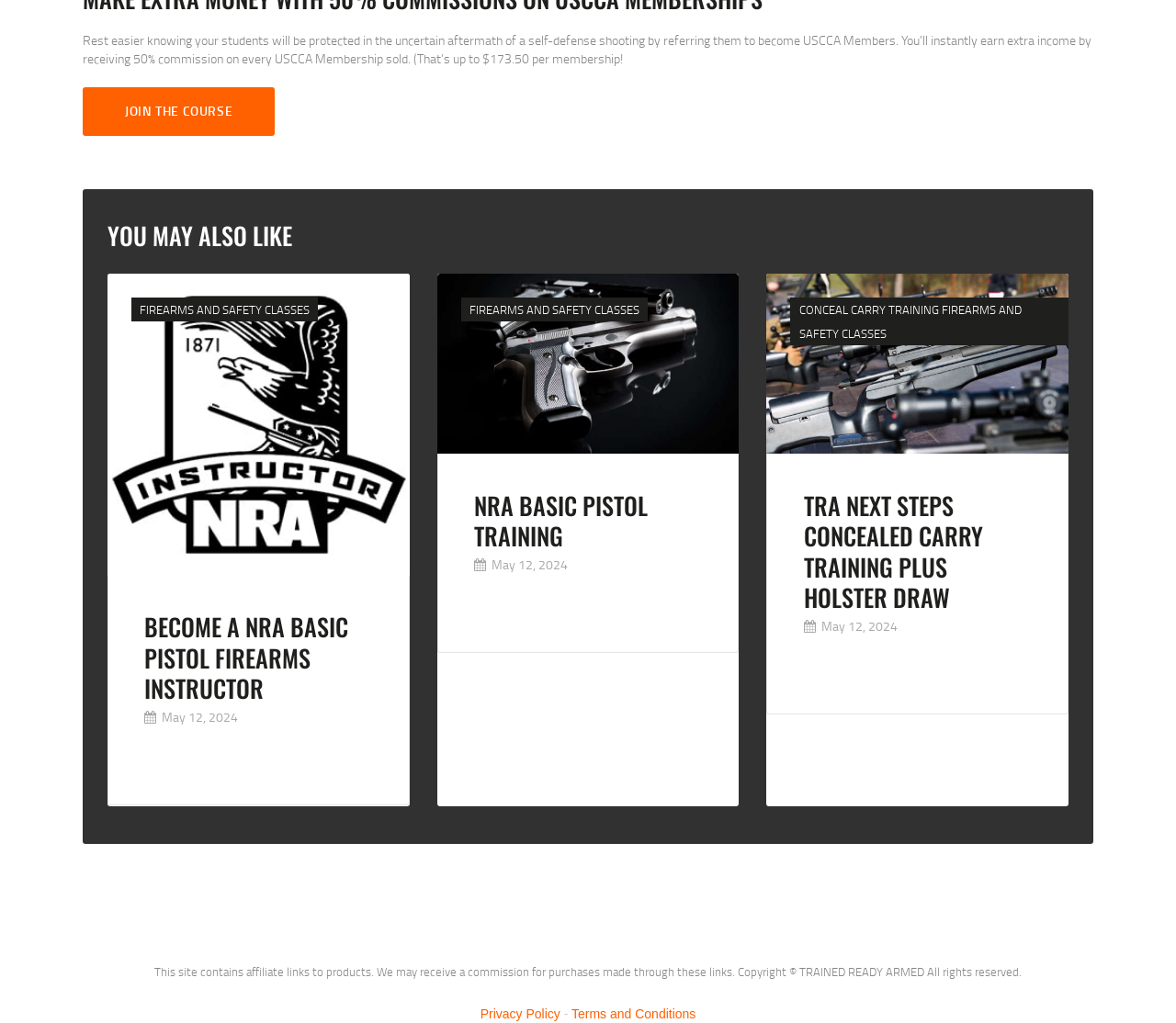Provide a brief response in the form of a single word or phrase:
What type of training is offered in the FIREARMS AND SAFETY CLASSES?

Concealed Carry Training